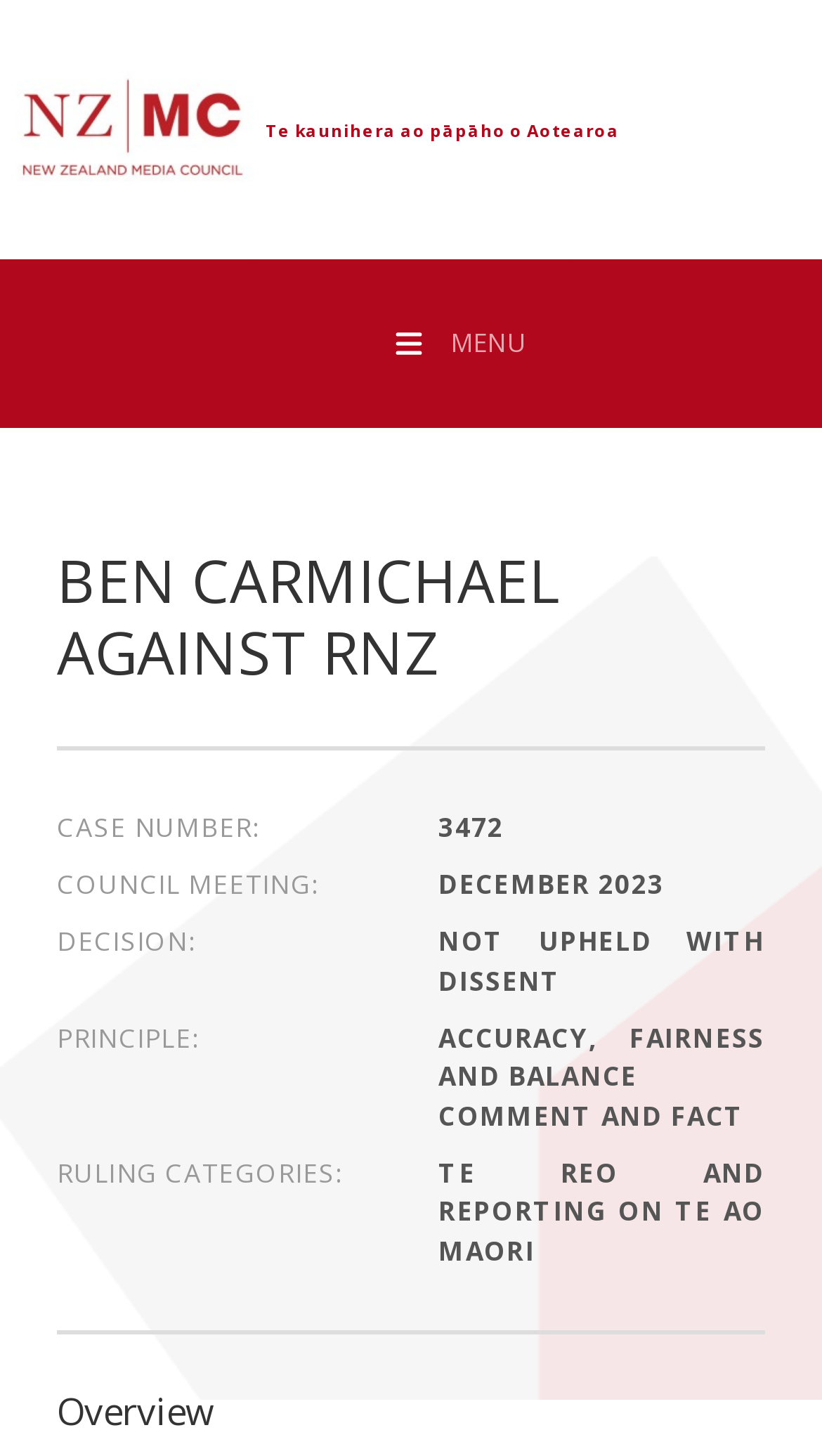From the element description: "Menu", extract the bounding box coordinates of the UI element. The coordinates should be expressed as four float numbers between 0 and 1, in the order [left, top, right, bottom].

[0.353, 0.178, 0.75, 0.294]